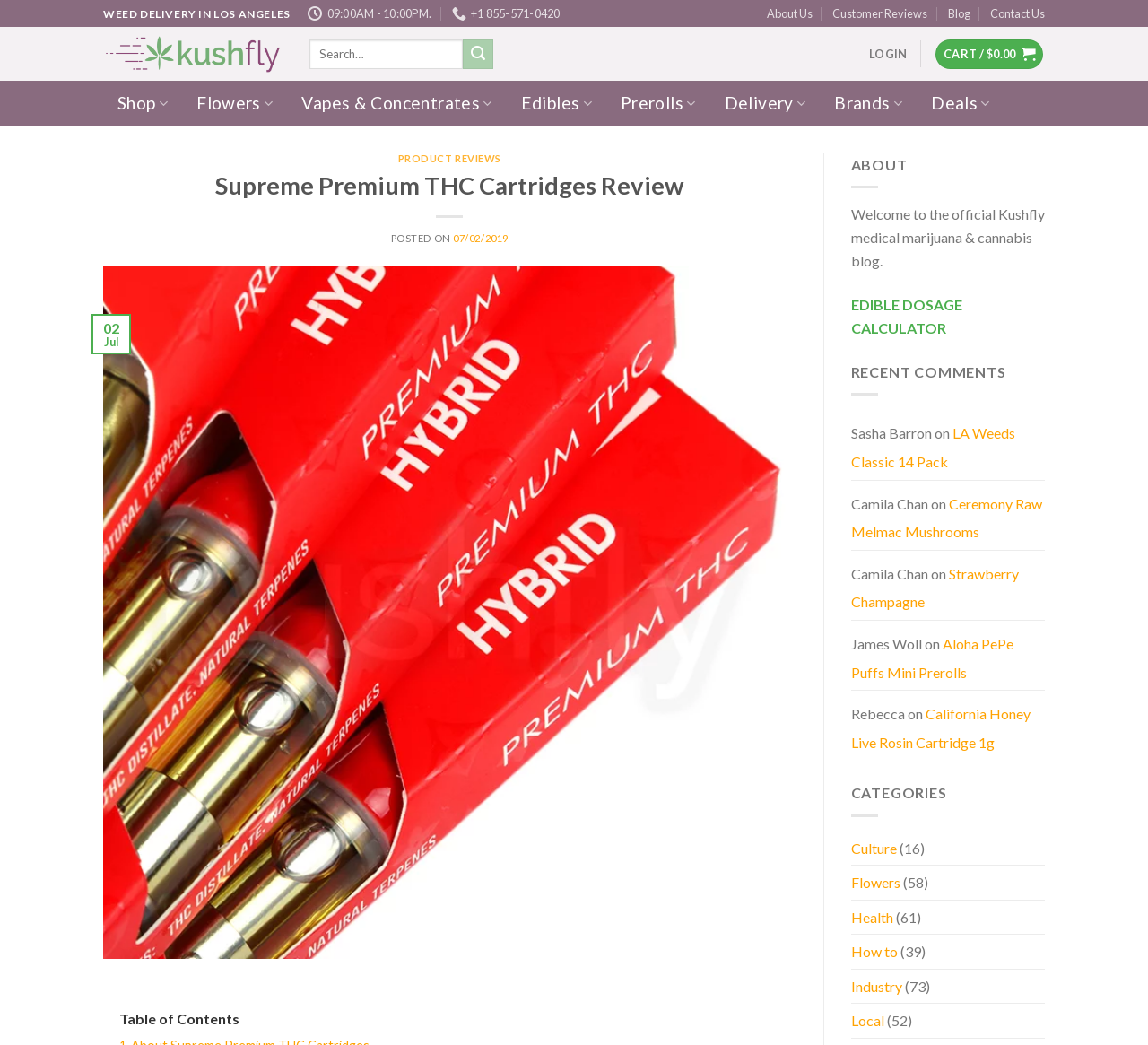Locate the bounding box coordinates of the element that needs to be clicked to carry out the instruction: "Shop for vapes and concentrates". The coordinates should be given as four float numbers ranging from 0 to 1, i.e., [left, top, right, bottom].

[0.263, 0.078, 0.429, 0.121]